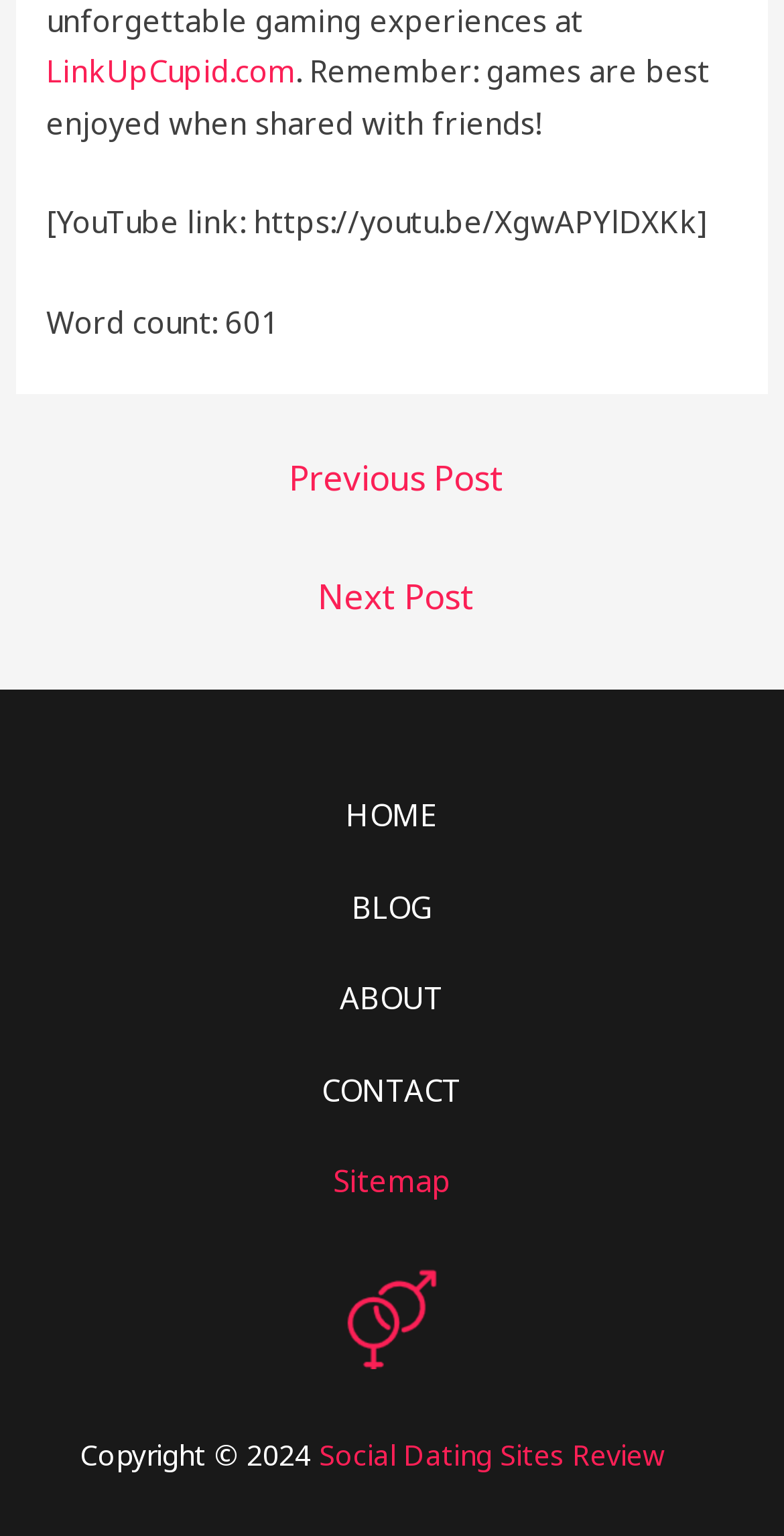Provide the bounding box coordinates of the section that needs to be clicked to accomplish the following instruction: "Learn about who we are."

None